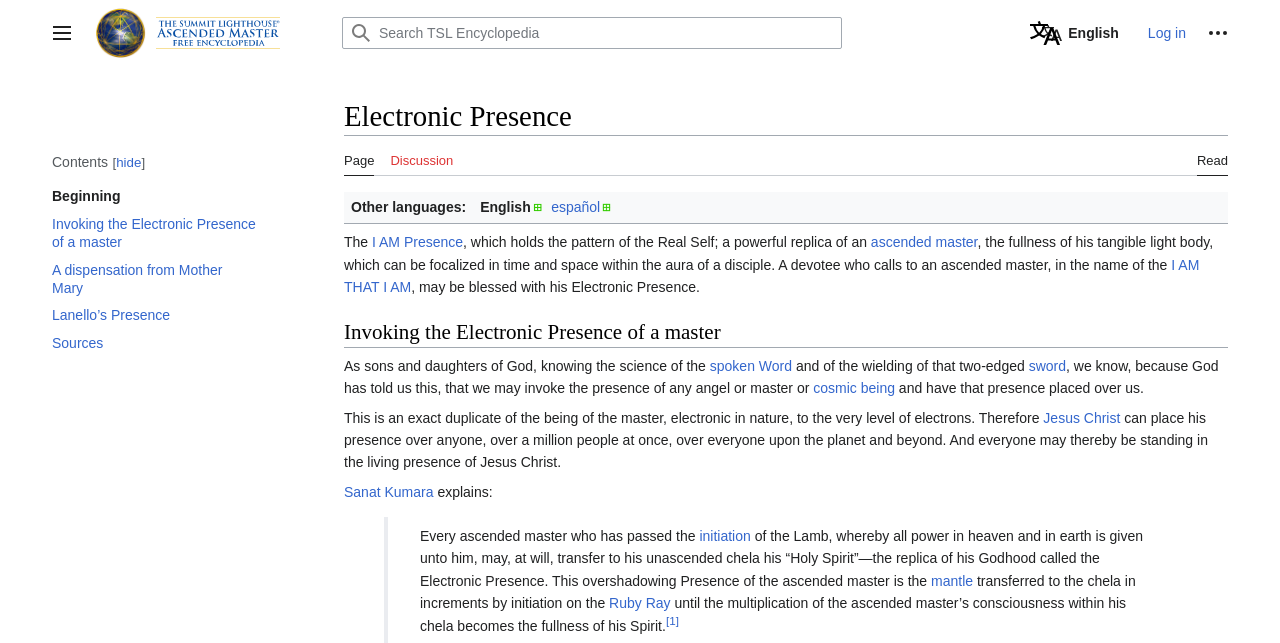Determine the bounding box coordinates for the area that needs to be clicked to fulfill this task: "Check the 'Language of Flowers' link". The coordinates must be given as four float numbers between 0 and 1, i.e., [left, top, right, bottom].

None